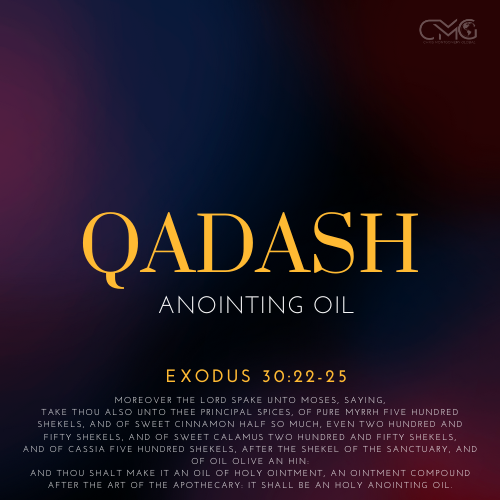Elaborate on the details you observe in the image.

The image features the branding and scripture details for "QADASH Anointing Oil." The title “QADASH” is prominently displayed in large, stylized lettering, conveying a sense of significance. Below the title, the subtitle "ANointing Oil" is presented in a complementary font, emphasizing the product's purpose. 

The bottom section of the image includes a biblical quotation from Exodus 30:22-25, which outlines the ingredients and the process of creating this holy oil. The text is formatted to be easily readable, with a clear and elegant design that adds to its reverent tone.

The background of the image transitions from a dark tone to lighter hues, creating a visually appealing contrast that enhances the centerpiece text. This design choice not only captures attention but also conveys the spiritual essence associated with the anointing oil. Overall, the image serves as a captivating presentation of the product, combining religious significance and aesthetic appeal.